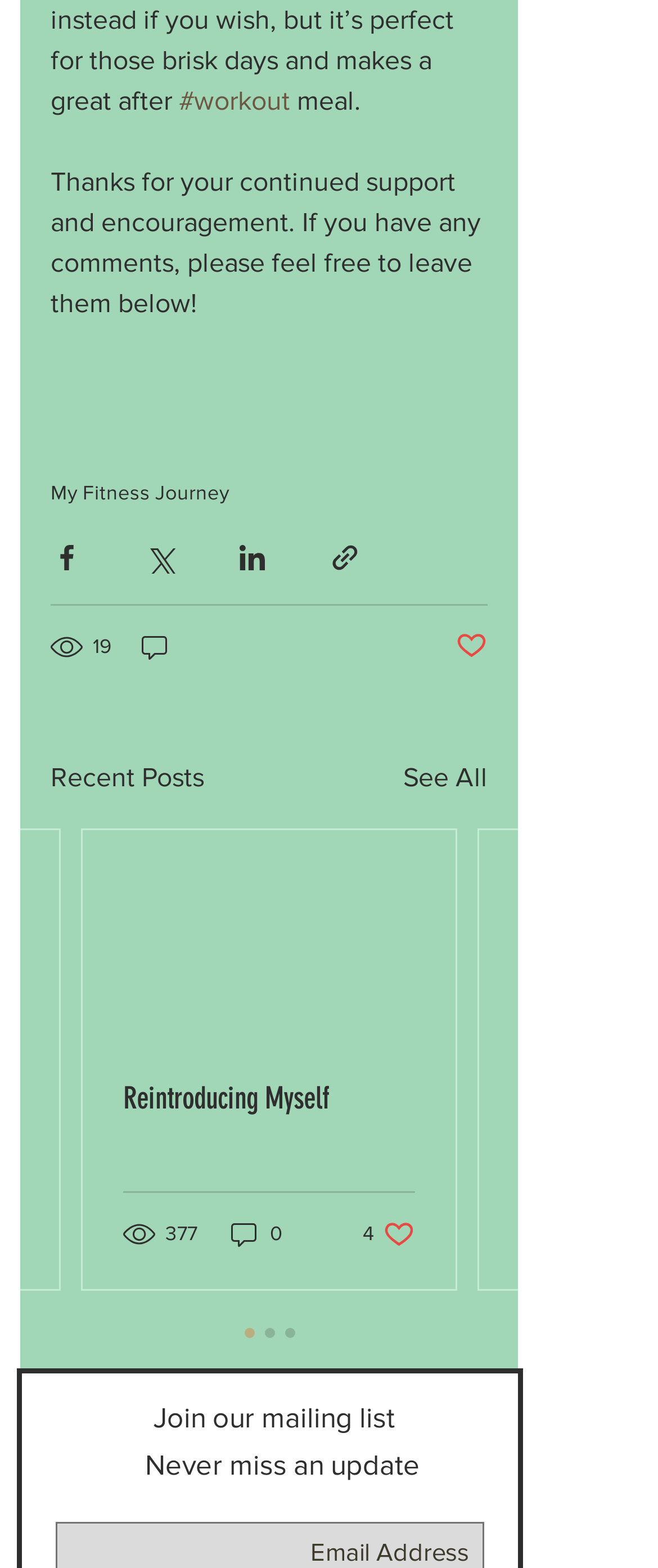Locate the coordinates of the bounding box for the clickable region that fulfills this instruction: "Share via Facebook".

[0.077, 0.345, 0.126, 0.366]